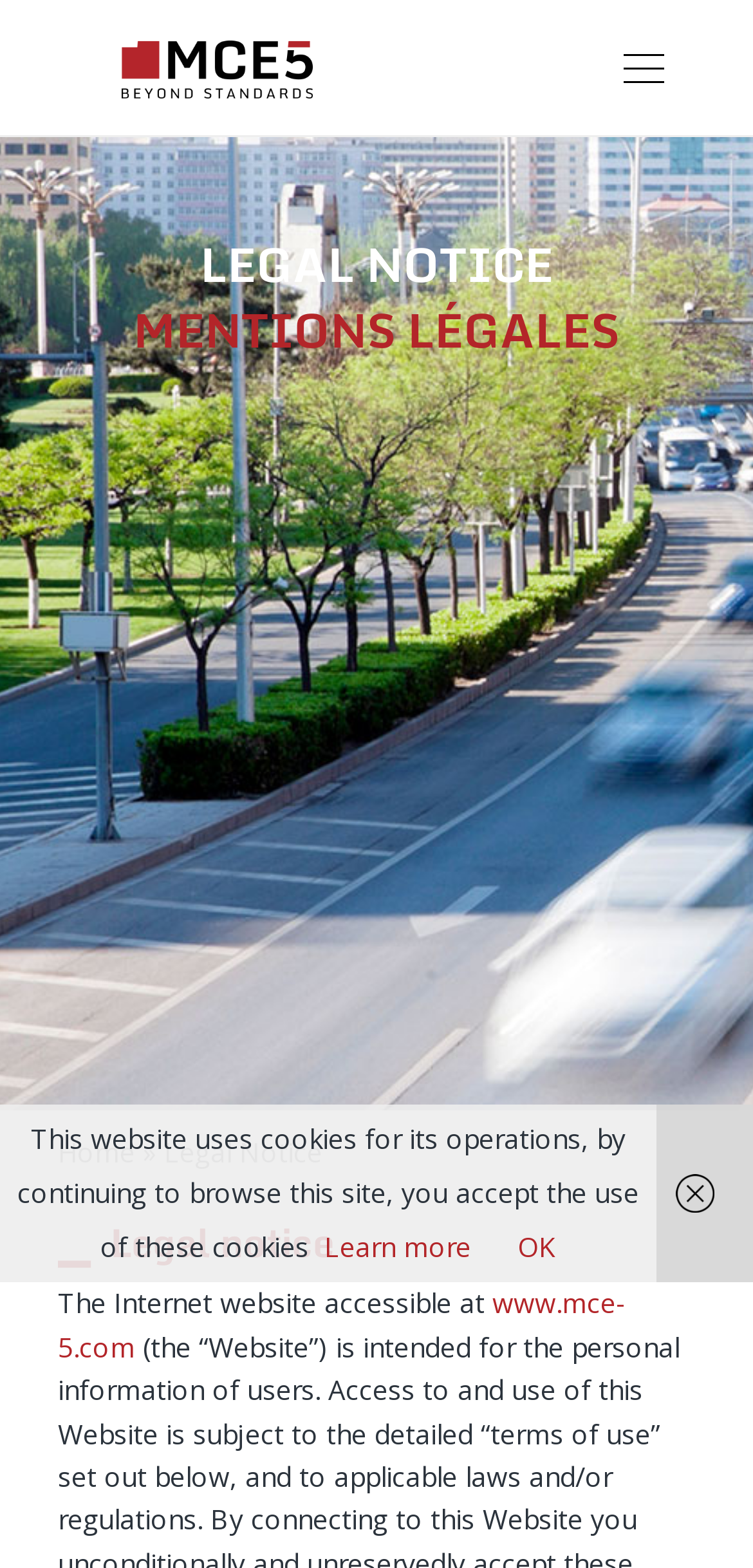Detail the various sections and features present on the webpage.

The webpage is titled "Legal Notice" and has a prominent heading "LEGAL NOTICE" at the top, followed by a secondary heading "MENTIONS LÉGALES" below it. 

On the top-left corner, there is a link "MCE-5" accompanied by an image with the same name. On the top-right corner, there is another link with no text. 

The main content of the webpage is divided into sections. The first section starts with a heading "_ Legal notice" and contains a paragraph of text that explains the website's use of cookies. Below this paragraph, there are two links: "Learn more" and "OK". 

On the left side of the webpage, there is a navigation menu with a link to "Home" followed by a right-pointing arrow and then the text "Legal Notice". 

At the bottom of the webpage, there is a link to the website "www.mce-5.com" and another link with no text on the bottom-right corner.